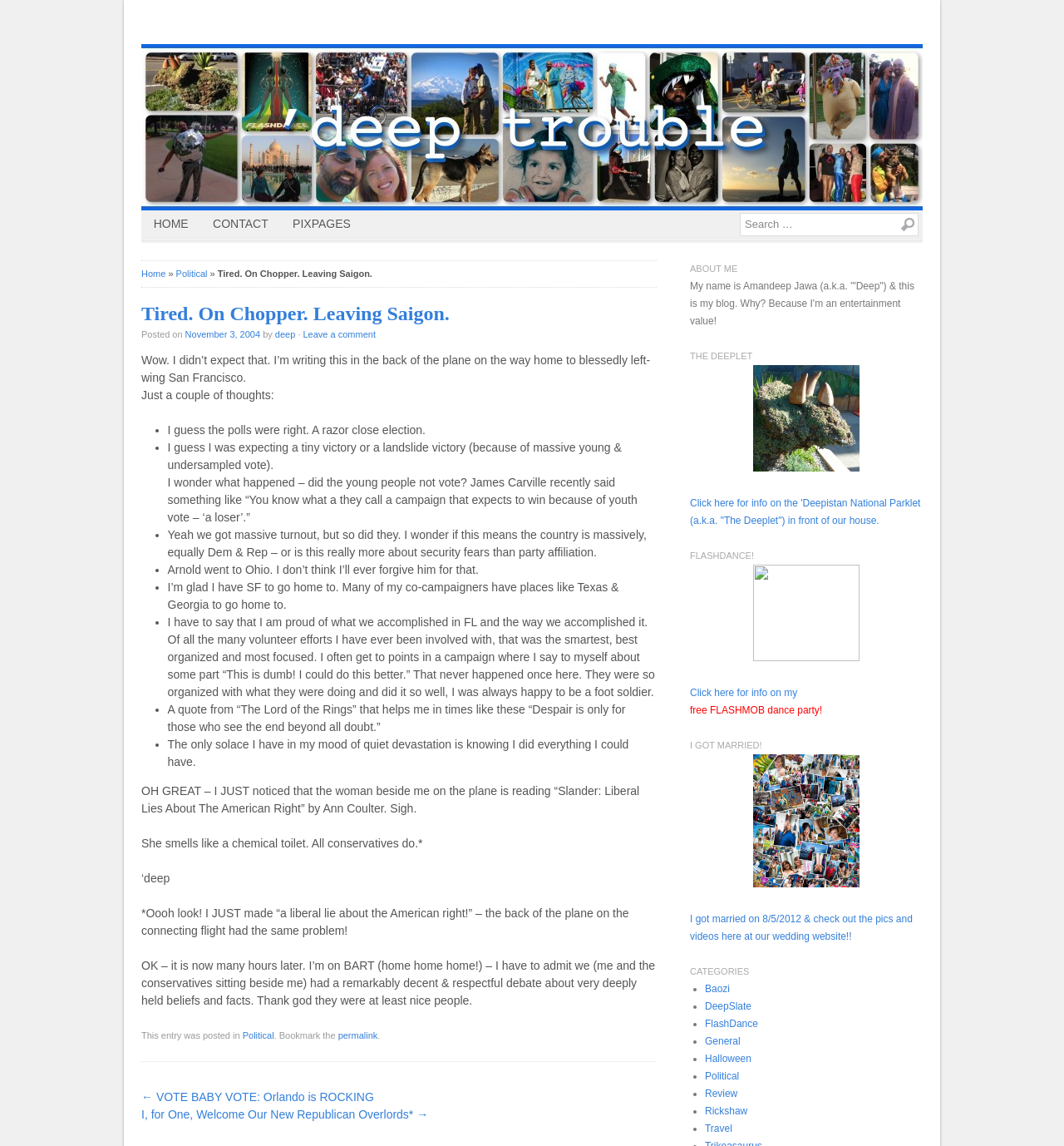Using the image as a reference, answer the following question in as much detail as possible:
What is the author's mood in this post?

The author's mood can be inferred from the text, where they mention 'quiet devastation' and express disappointment about the election results.